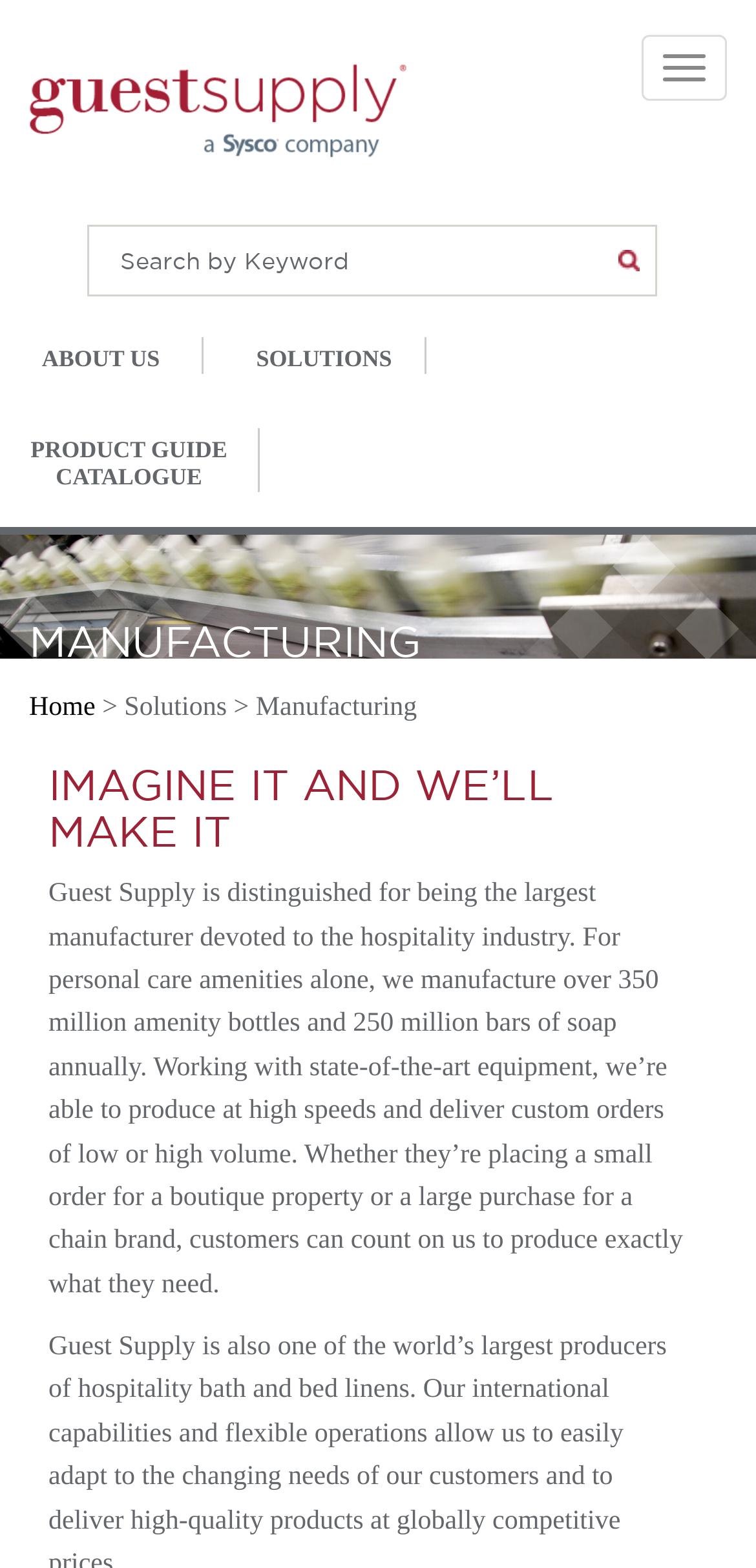What is the purpose of the textbox at the top of the page?
Using the details from the image, give an elaborate explanation to answer the question.

The textbox at the top of the page has a label 'Search by Keyword', indicating that it is used for searching products or content on the website by entering keywords.